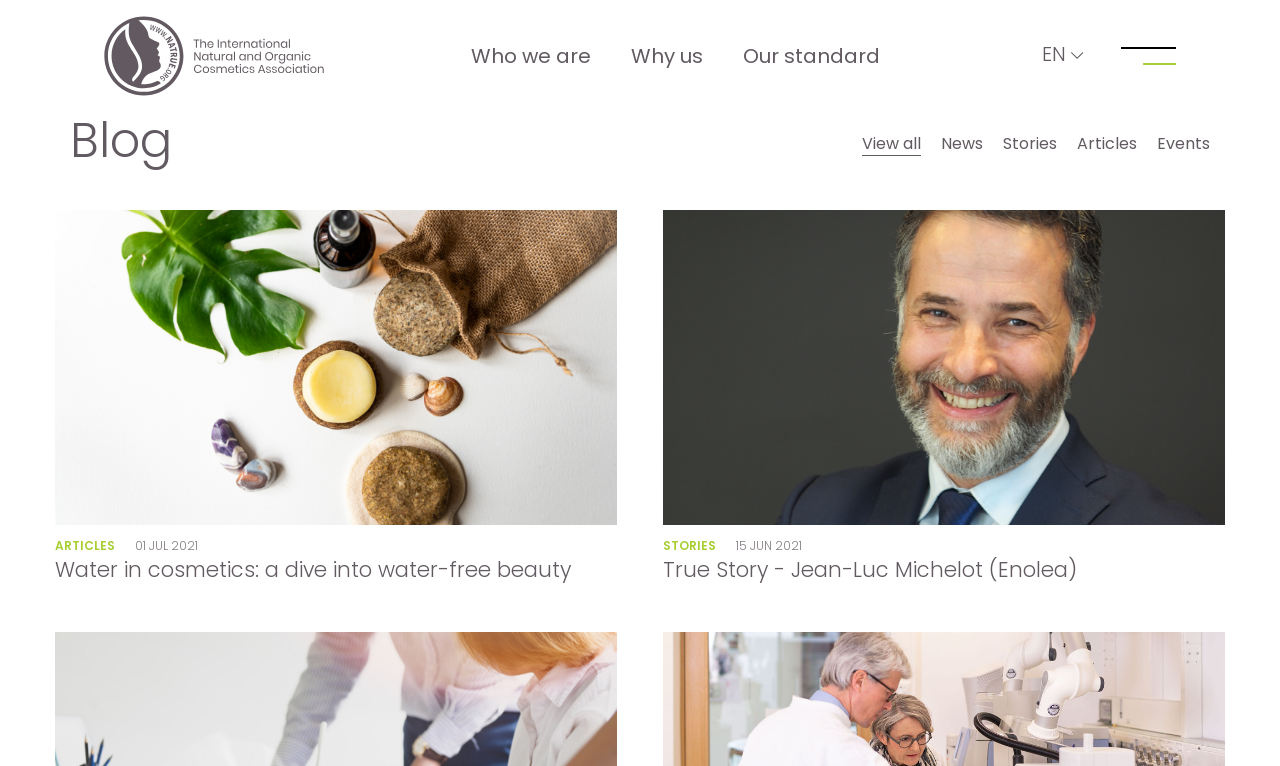Predict the bounding box coordinates of the area that should be clicked to accomplish the following instruction: "Read the article about water in cosmetics". The bounding box coordinates should consist of four float numbers between 0 and 1, i.e., [left, top, right, bottom].

[0.043, 0.274, 0.482, 0.763]